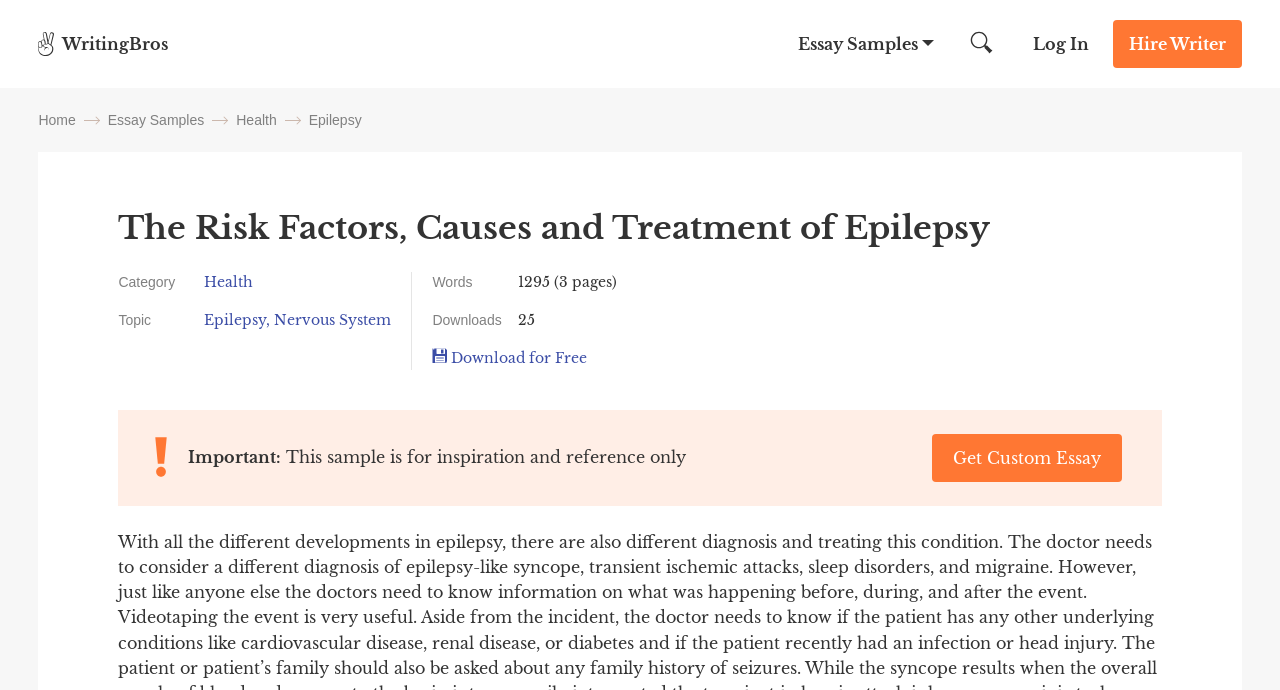What is the category of the essay?
Please provide a single word or phrase in response based on the screenshot.

Health